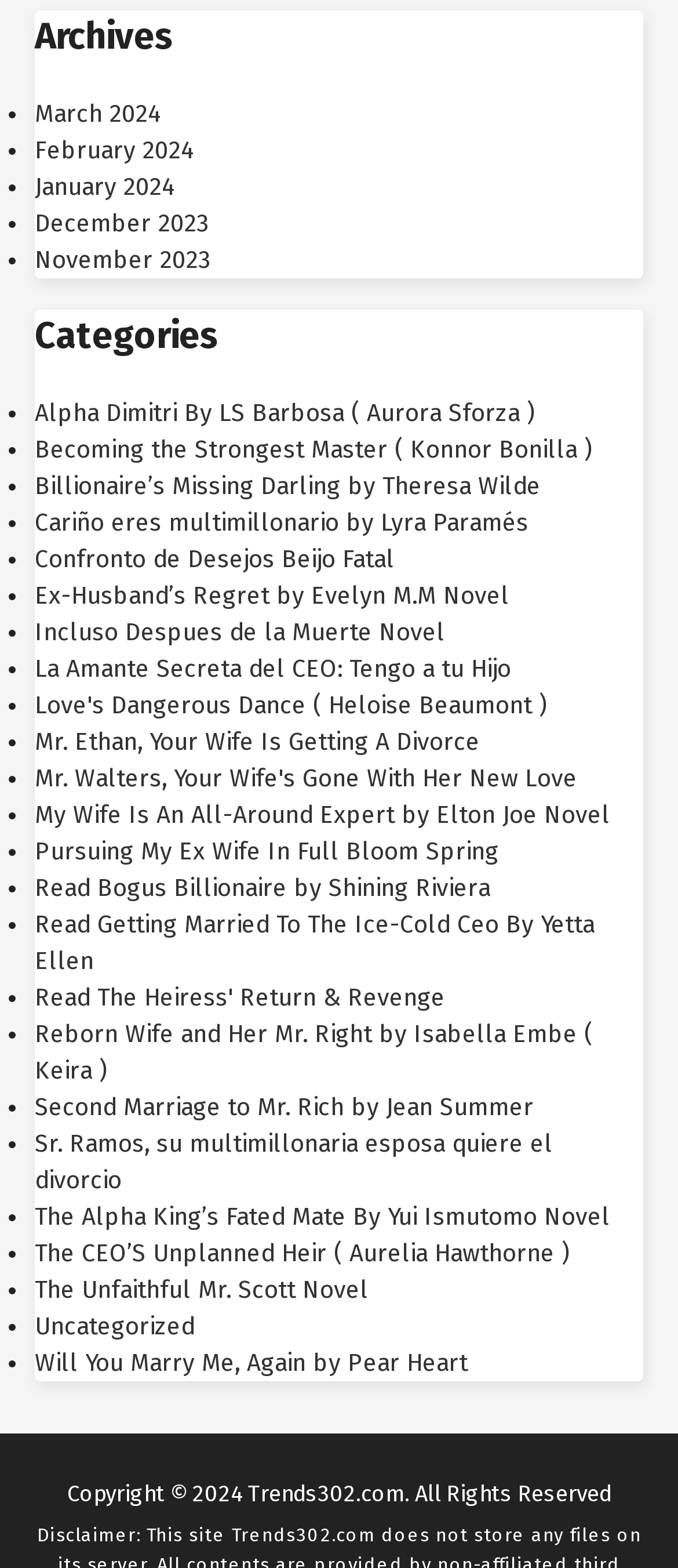Extract the bounding box coordinates for the UI element described by the text: "The Unfaithful Mr. Scott Novel". The coordinates should be in the form of [left, top, right, bottom] with values between 0 and 1.

[0.051, 0.813, 0.544, 0.832]